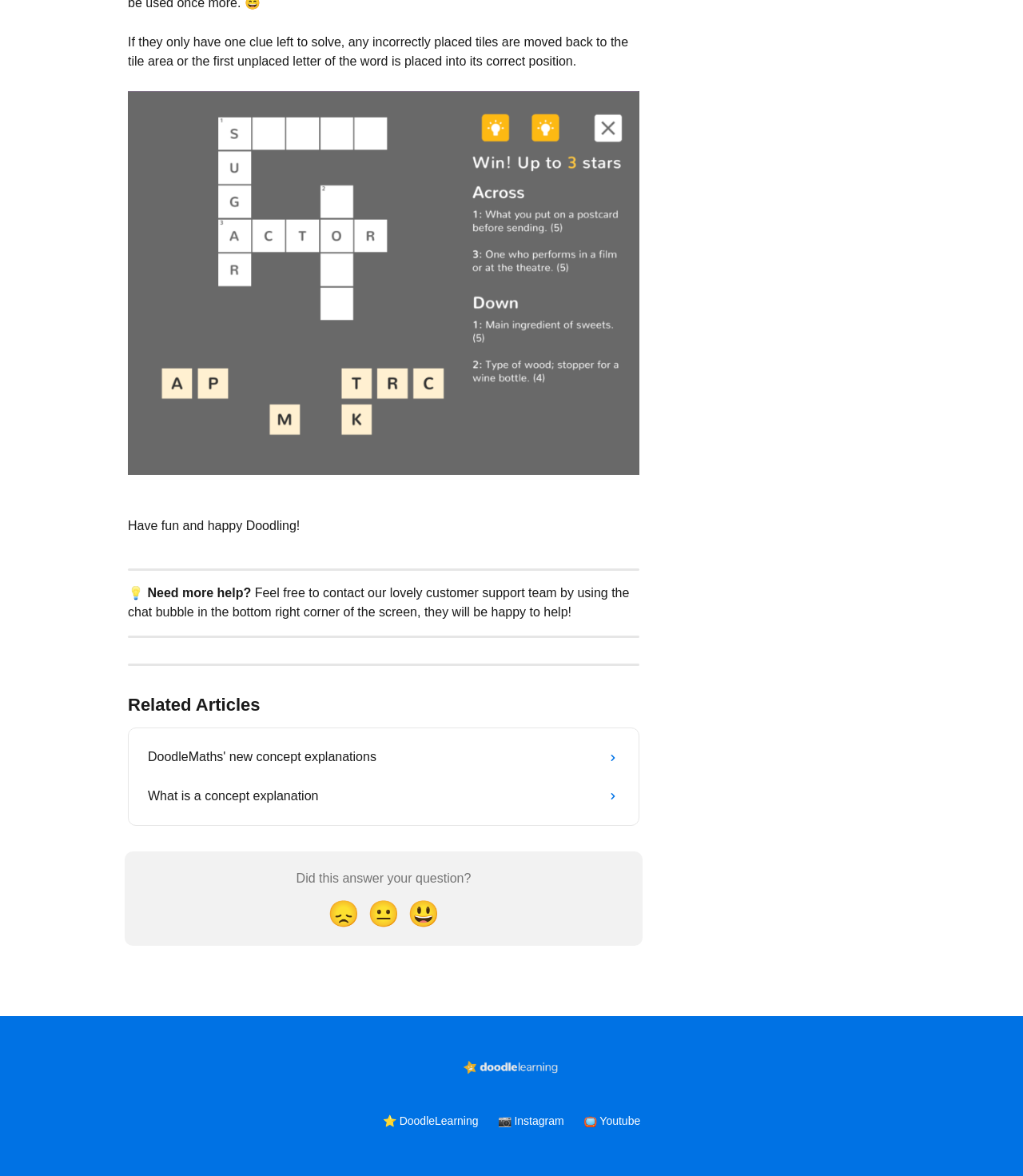How many social media links are there?
Give a detailed explanation using the information visible in the image.

At the bottom of the webpage, there are three social media links: DoodleLearning, Instagram, and Youtube. These links are used to connect to the corresponding social media platforms.